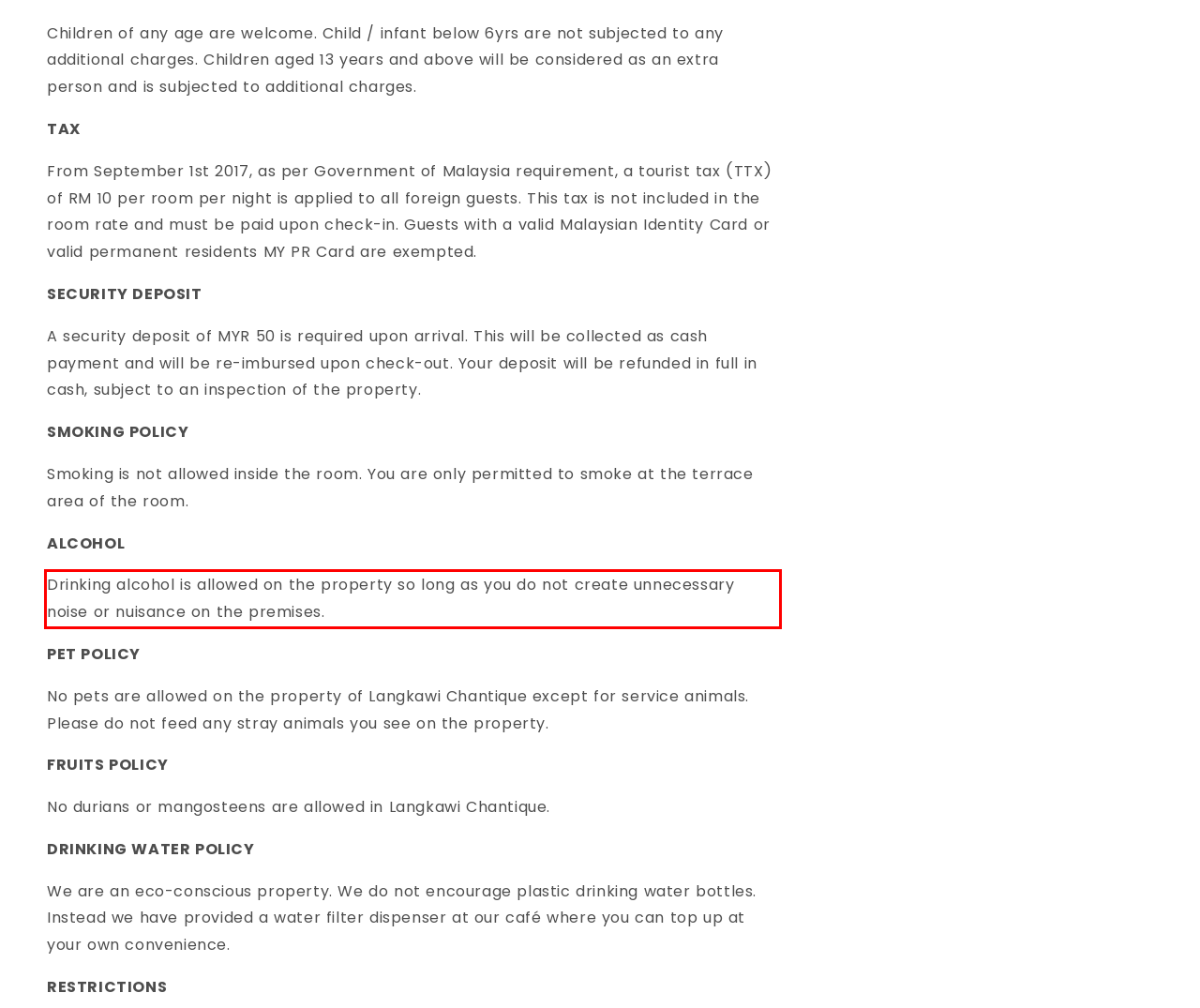Analyze the webpage screenshot and use OCR to recognize the text content in the red bounding box.

Drinking alcohol is allowed on the property so long as you do not create unnecessary noise or nuisance on the premises.